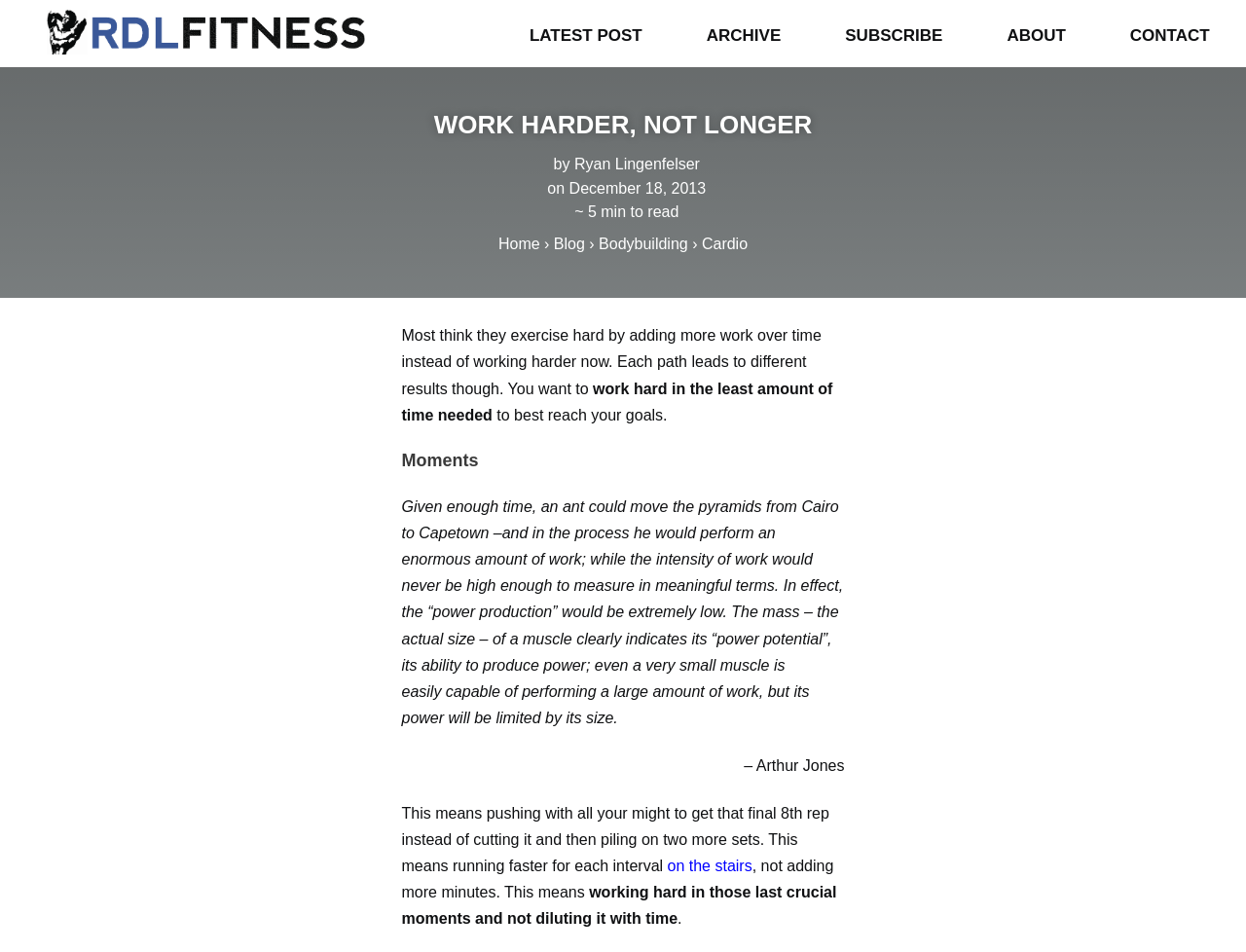What is the category of the blog post?
Please provide a comprehensive answer based on the contents of the image.

The category is mentioned in the navigation menu, where 'Bodybuilding' is one of the options, along with 'Blog', 'Cardio', and others.